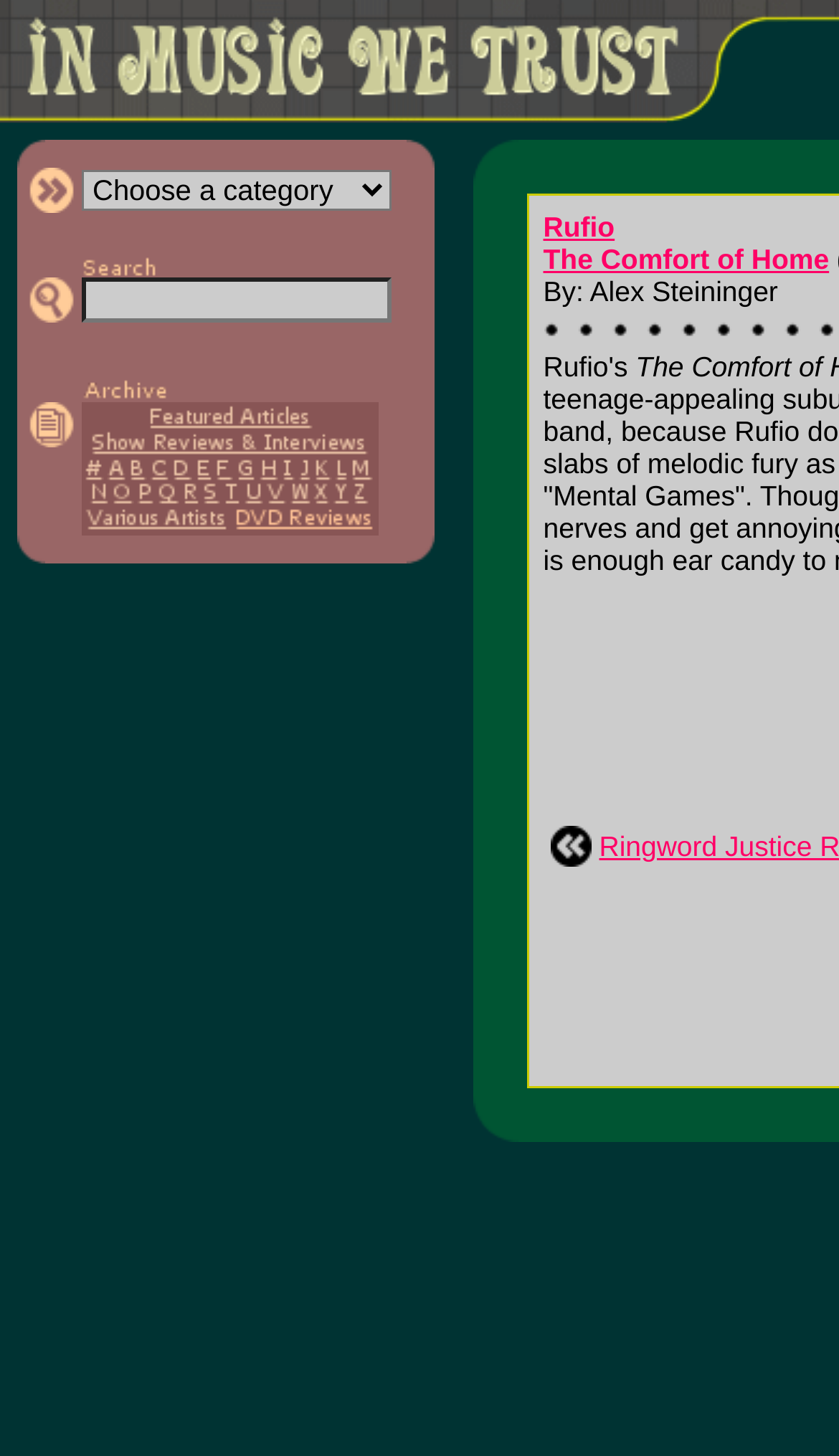Please locate the bounding box coordinates of the region I need to click to follow this instruction: "Click on Previous Article".

[0.655, 0.903, 0.704, 0.928]